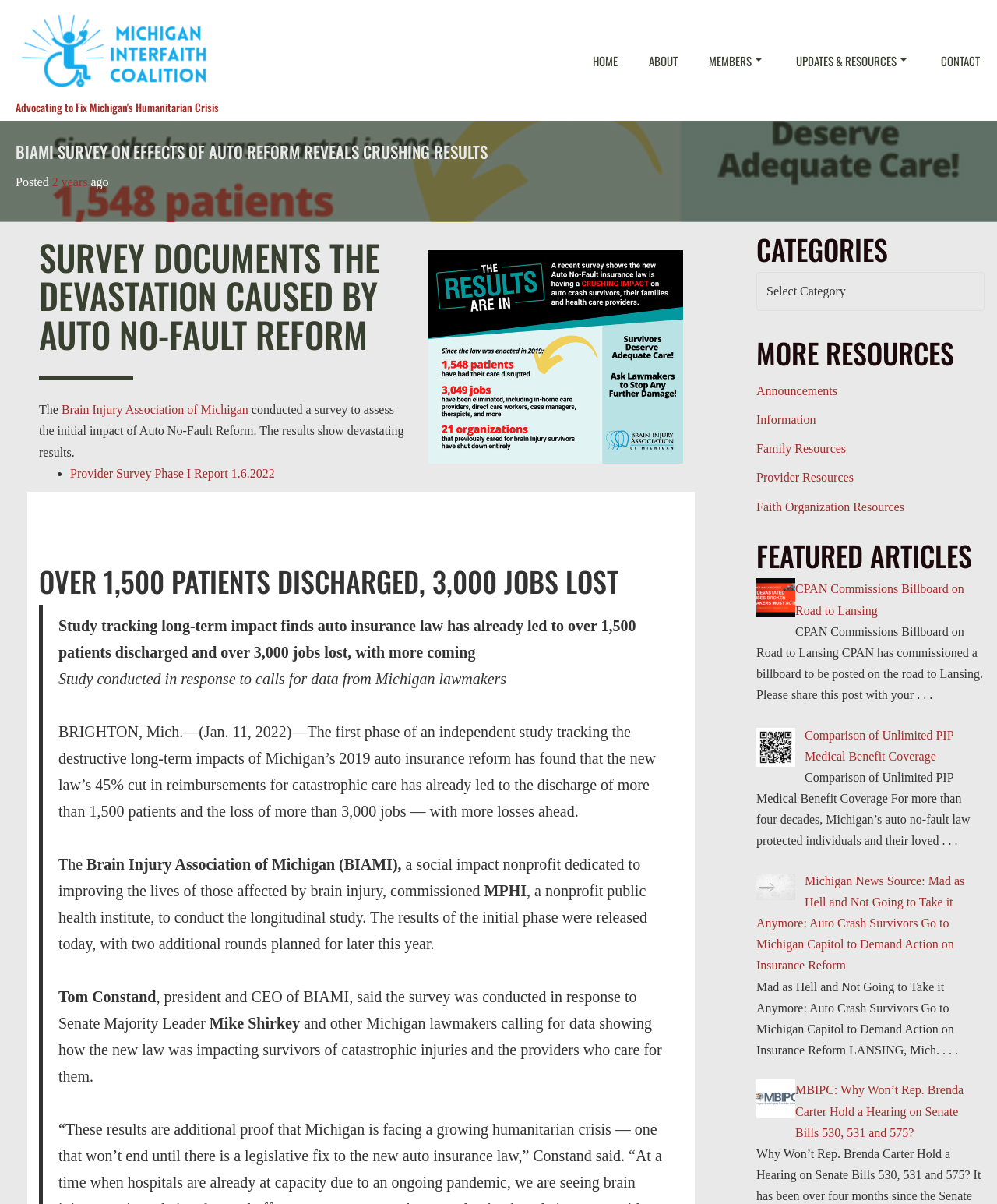Please provide the bounding box coordinates for the UI element as described: "Faith Organization Resources". The coordinates must be four floats between 0 and 1, represented as [left, top, right, bottom].

[0.759, 0.412, 0.988, 0.43]